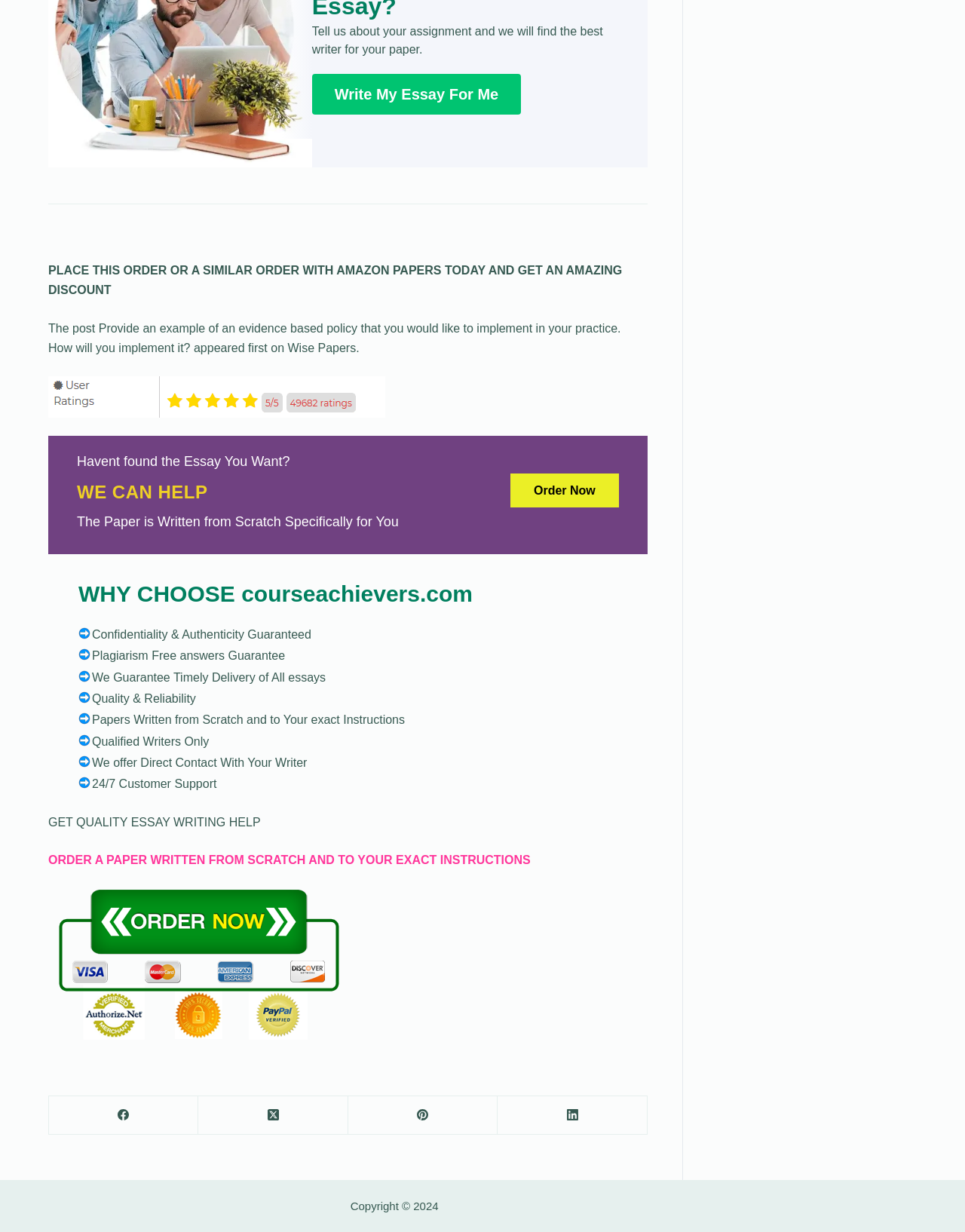Locate the bounding box for the described UI element: "alt="PLACE YOUR ORDER"". Ensure the coordinates are four float numbers between 0 and 1, formatted as [left, top, right, bottom].

[0.05, 0.777, 0.362, 0.787]